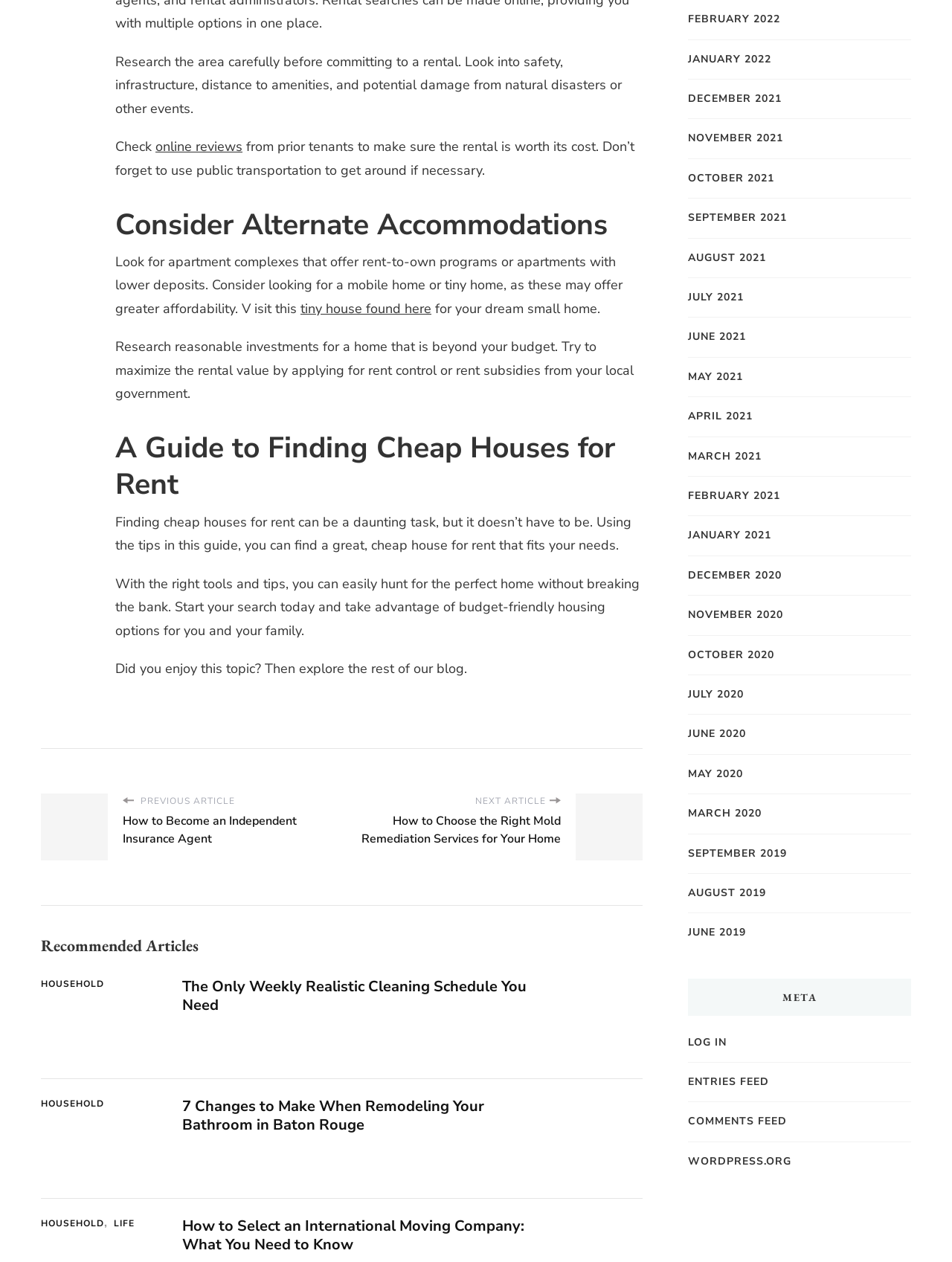Respond to the following question with a brief word or phrase:
What is the purpose of the 'Recommended Articles' section?

To suggest related articles